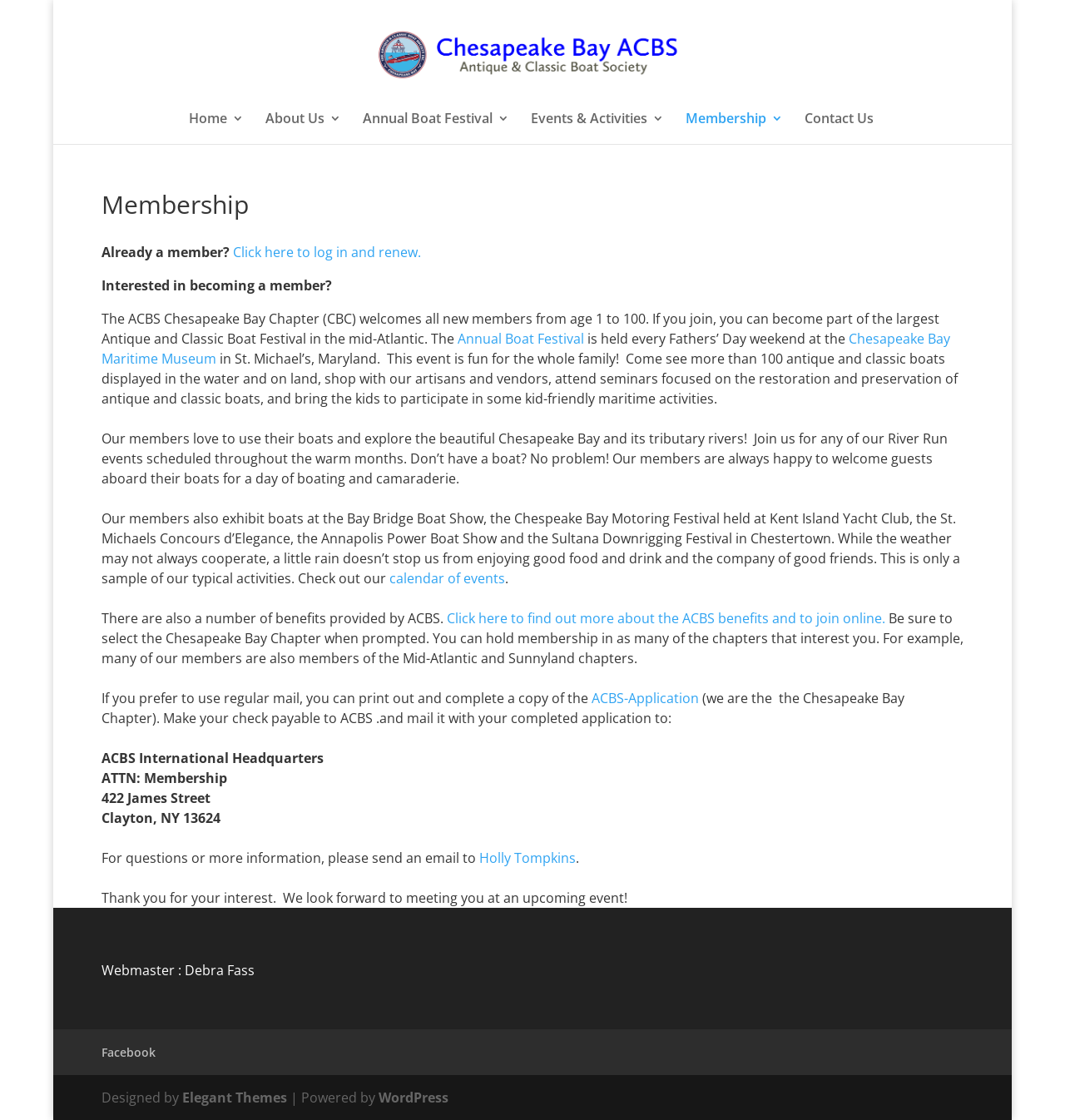Determine the bounding box coordinates of the region I should click to achieve the following instruction: "Click on the 'News' link". Ensure the bounding box coordinates are four float numbers between 0 and 1, i.e., [left, top, right, bottom].

None